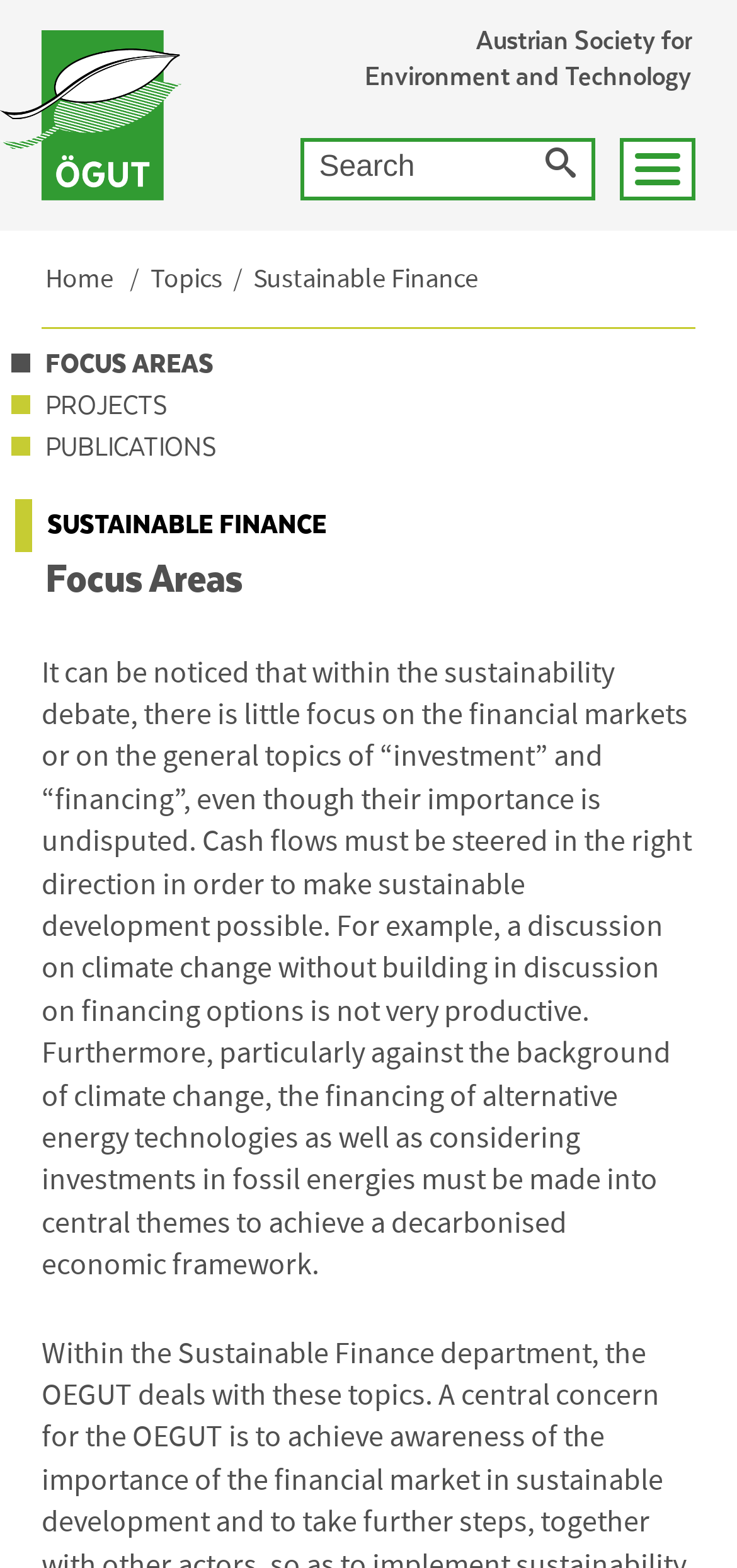Pinpoint the bounding box coordinates of the clickable area necessary to execute the following instruction: "Click on the Sustainable Finance link". The coordinates should be given as four float numbers between 0 and 1, namely [left, top, right, bottom].

[0.344, 0.166, 0.649, 0.189]